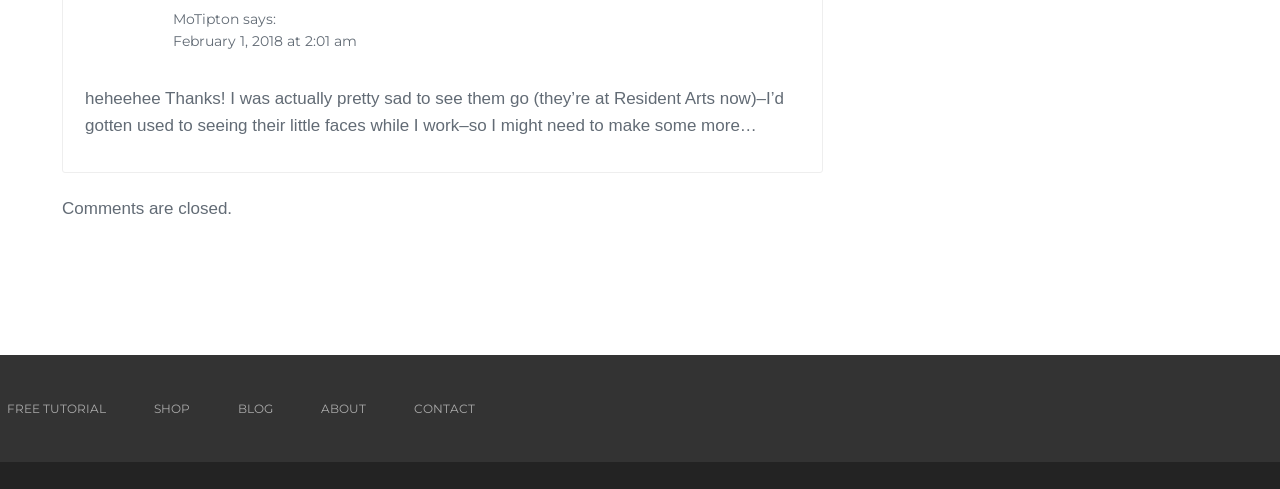What are the main navigation links at the bottom of the webpage?
Please respond to the question thoroughly and include all relevant details.

I found a series of link elements at the bottom of the webpage with bounding box coordinates [0.005, 0.77, 0.083, 0.9], [0.12, 0.77, 0.148, 0.9], [0.186, 0.77, 0.213, 0.9], [0.251, 0.77, 0.286, 0.9], and [0.323, 0.77, 0.371, 0.9], which correspond to the main navigation links 'FREE TUTORIAL', 'SHOP', 'BLOG', 'ABOUT', and 'CONTACT' respectively.